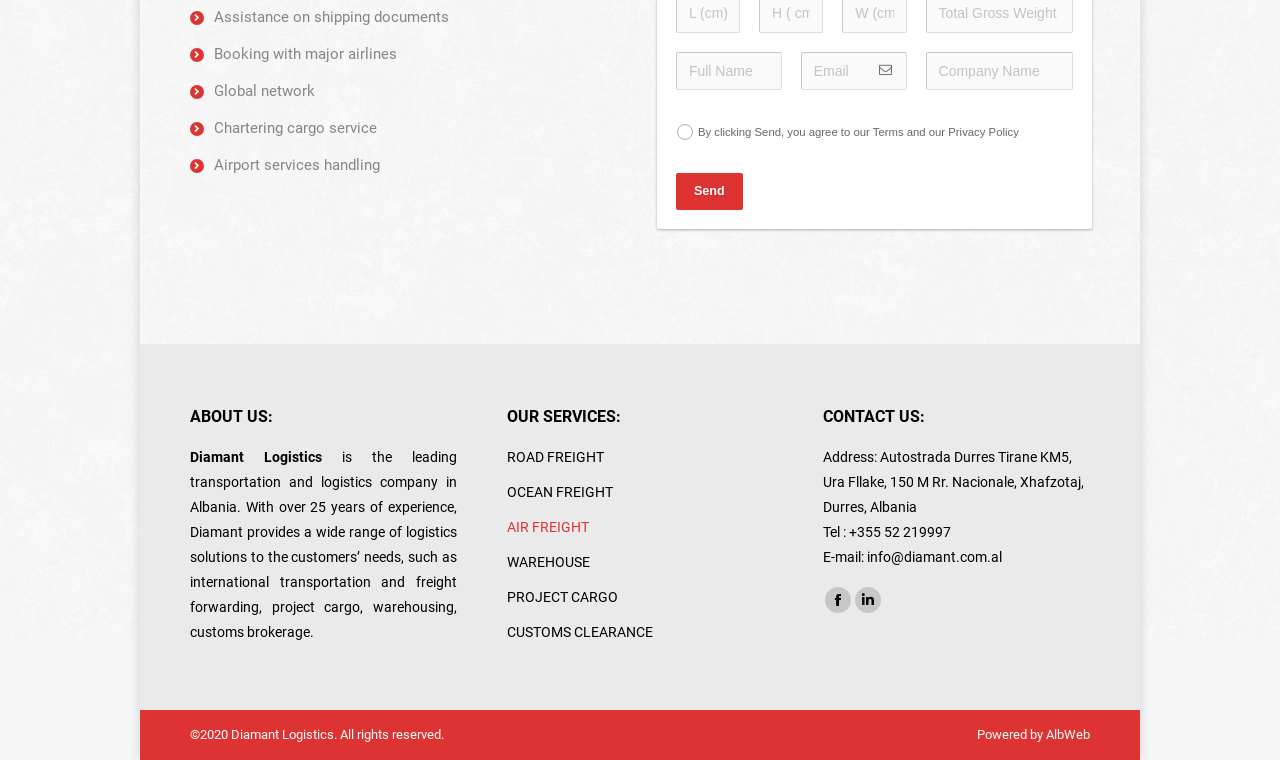Identify the bounding box coordinates for the UI element described as follows: name="field14" placeholder="Email". Use the format (top-left x, top-left y, bottom-right x, bottom-right y) and ensure all values are floating point numbers between 0 and 1.

[0.626, 0.068, 0.708, 0.119]